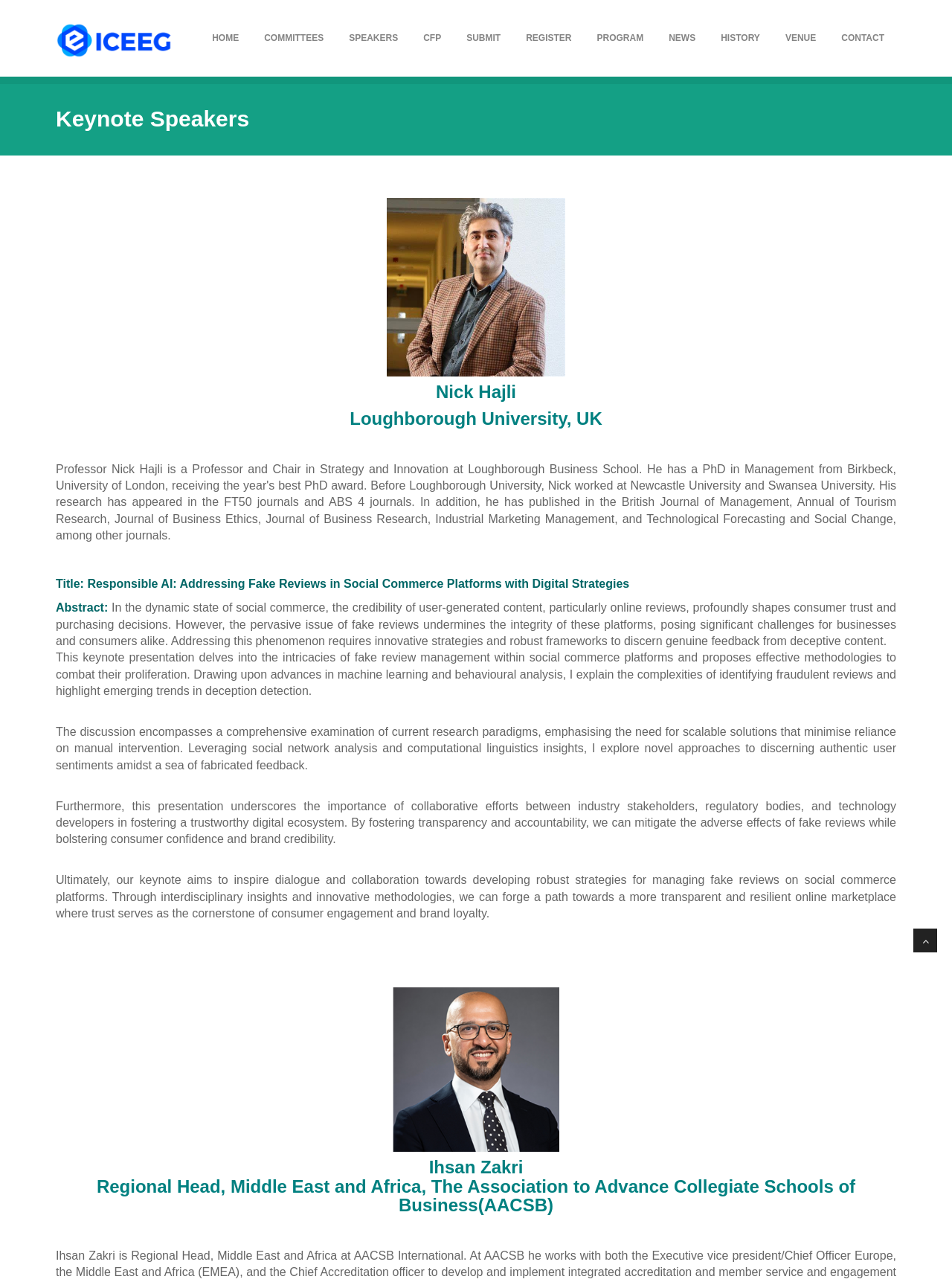Using the description: "Shopping", determine the UI element's bounding box coordinates. Ensure the coordinates are in the format of four float numbers between 0 and 1, i.e., [left, top, right, bottom].

None